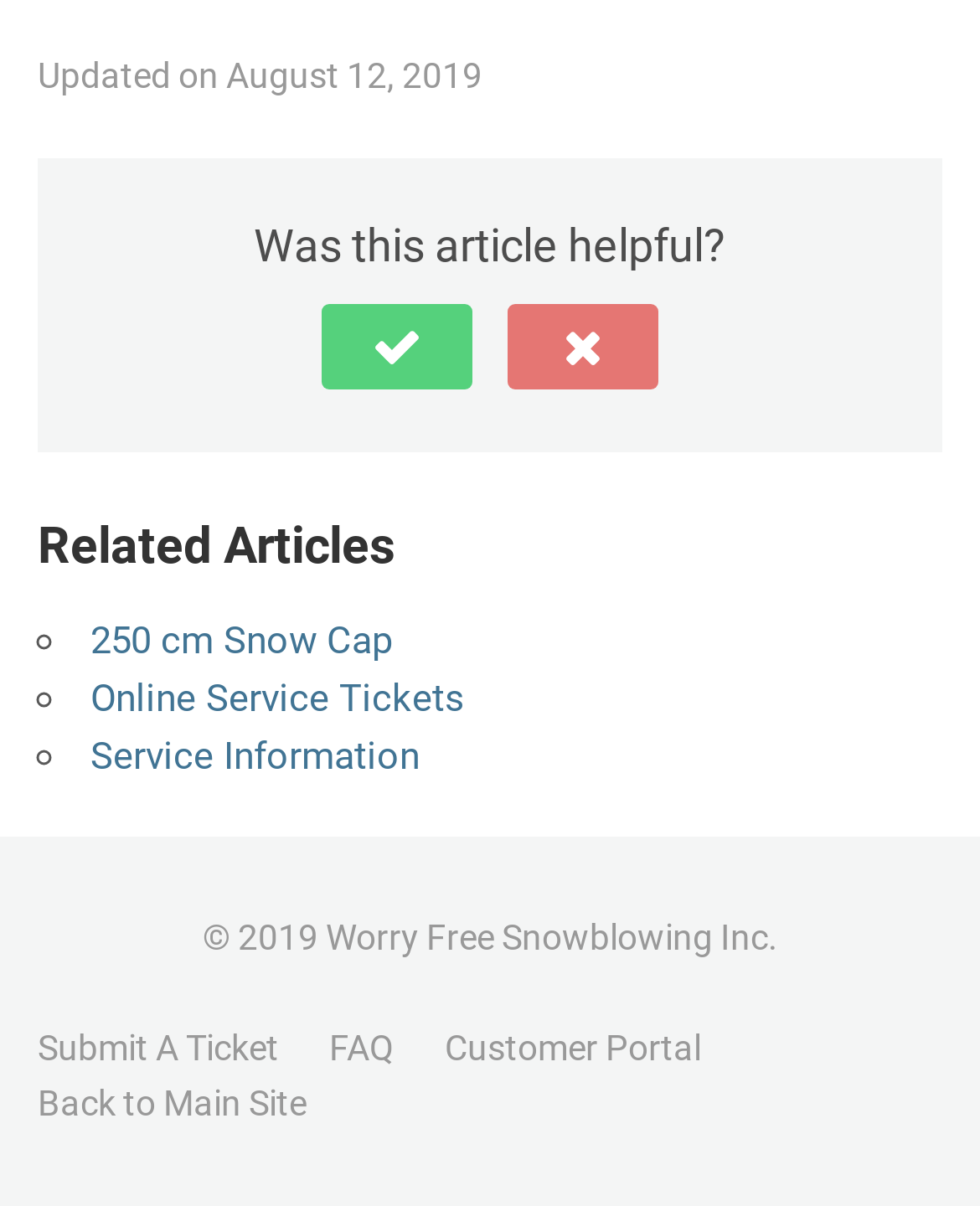Please identify the bounding box coordinates of the area that needs to be clicked to fulfill the following instruction: "View '250 cm Snow Cap' article."

[0.092, 0.512, 0.4, 0.549]